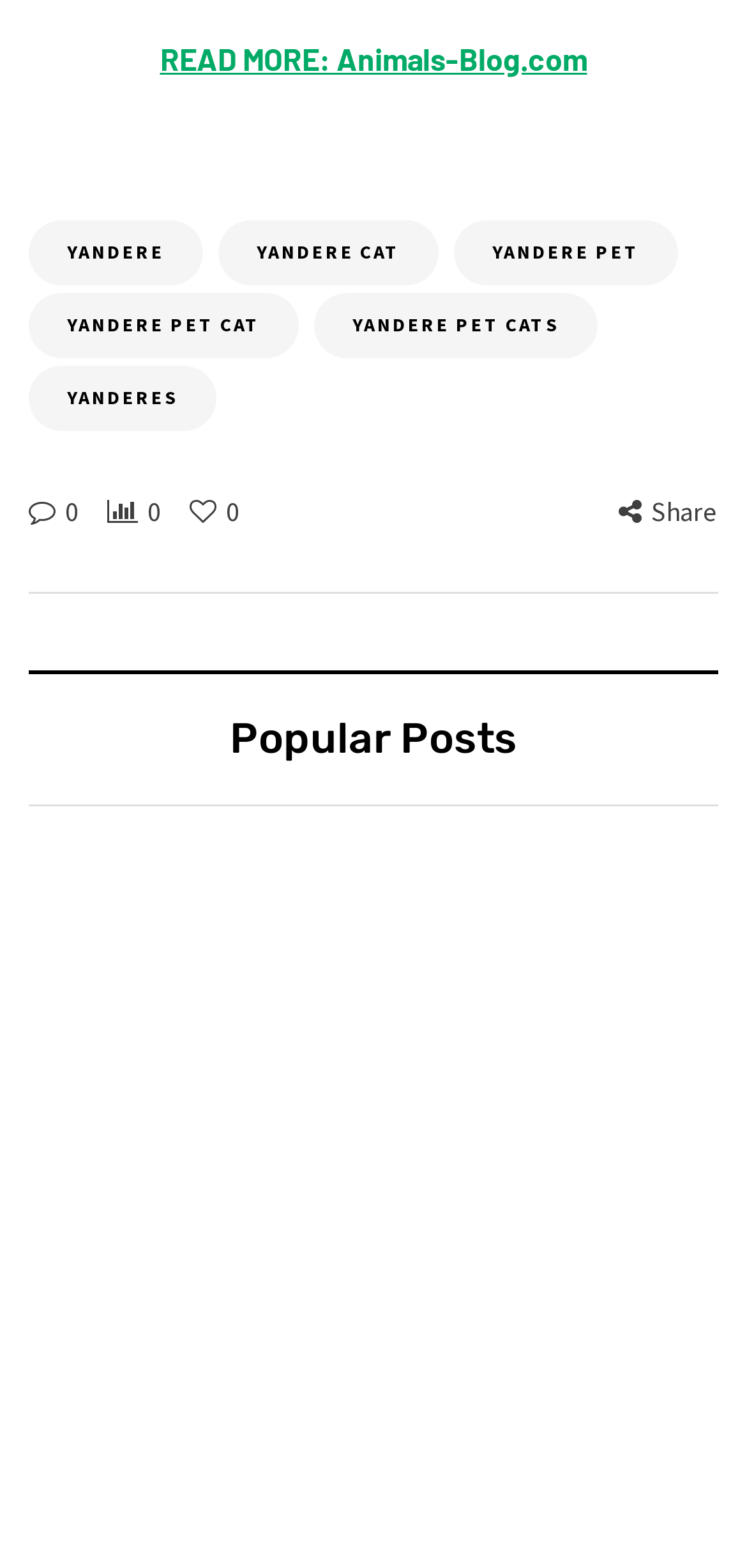Find the bounding box coordinates for the HTML element specified by: "parent_node: 0".

[0.254, 0.315, 0.303, 0.337]